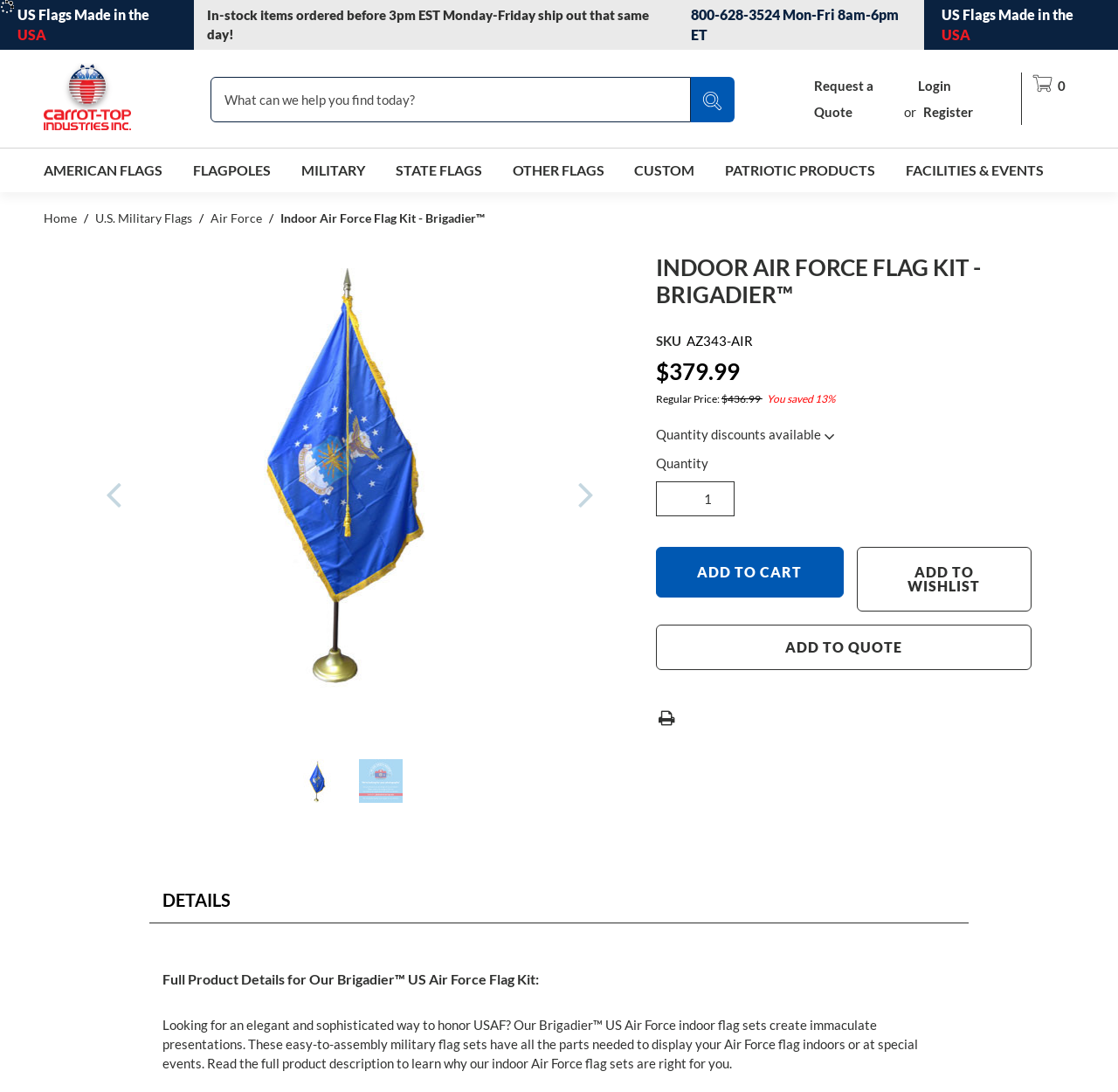Bounding box coordinates are specified in the format (top-left x, top-left y, bottom-right x, bottom-right y). All values are floating point numbers bounded between 0 and 1. Please provide the bounding box coordinate of the region this sentence describes: aria-label="Next"

None